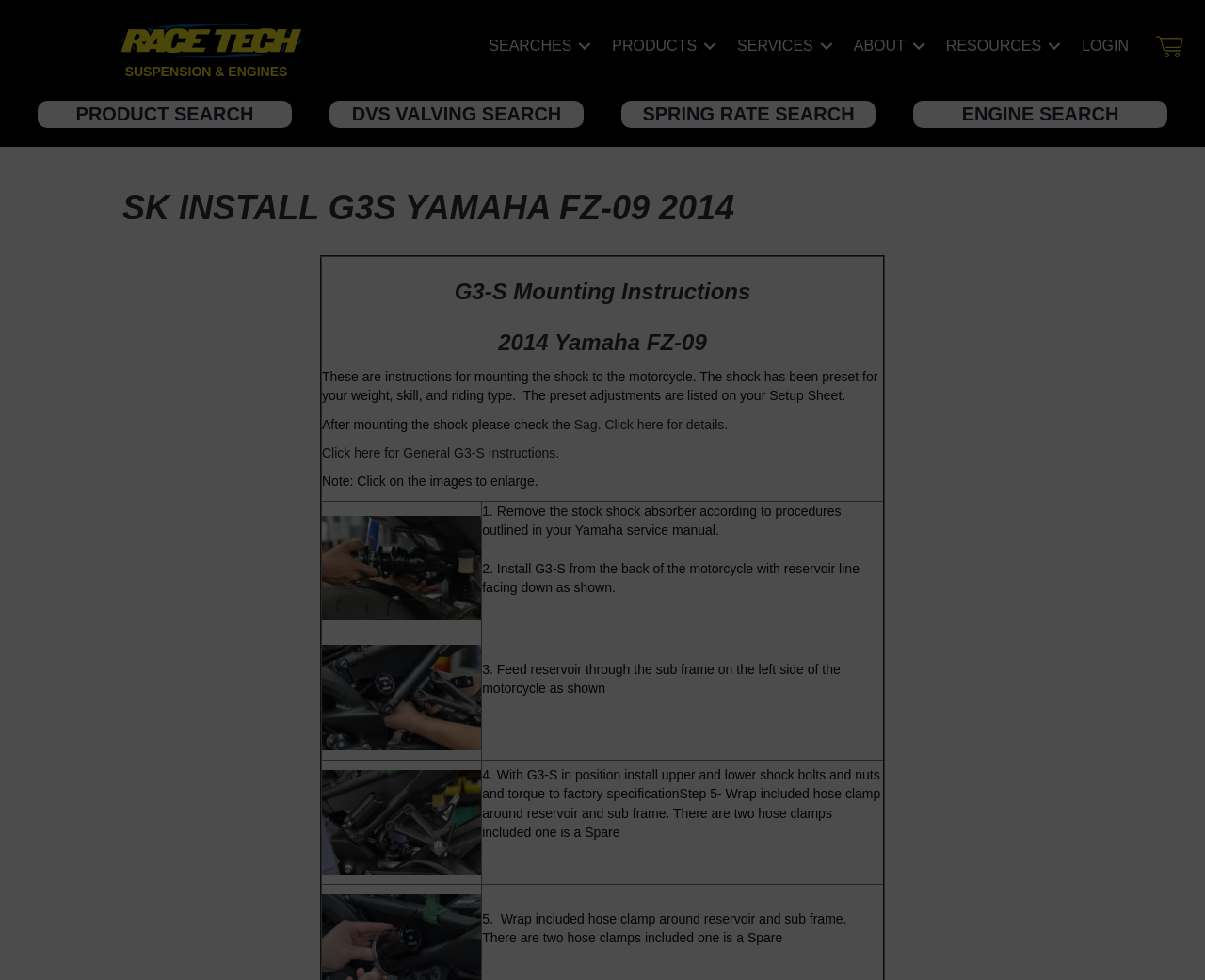Create an elaborate caption that covers all aspects of the webpage.

The webpage is about the mounting instructions for the G3-S shock absorber on a 2014 Yamaha FZ-09 motorcycle. At the top left corner, there is a logo of RT_E2, which is a link. Next to it, there is a navigation menu with links to different sections of the website, including "SEARCHES", "PRODUCTS", "SERVICES", "ABOUT", "RESOURCES", and "LOGIN".

Below the navigation menu, there are four buttons: "PRODUCT SEARCH", "DVS VALVING SEARCH", "SPRING RATE SEARCH", and "ENGINE SEARCH". These buttons are aligned horizontally and take up about half of the screen width.

The main content of the webpage is divided into sections, each with a heading and a description. The first section has a heading "SK INSTALL G3S YAMAHA FZ-09 2014" and a description that provides an overview of the mounting instructions. The description mentions that the shock has been preset for the user's weight, skill, and riding type, and provides links to additional resources.

The subsequent sections provide step-by-step instructions for mounting the shock absorber, with each section having a heading and a description. The descriptions include text and links to additional resources. The instructions cover topics such as removing the stock shock absorber, installing the G3-S shock absorber, and torqueing the shock bolts and nuts to factory specifications.

Throughout the webpage, there are links to additional resources, including setup sheets, general G3-S instructions, and details on sag. There are also images that can be enlarged by clicking on them.